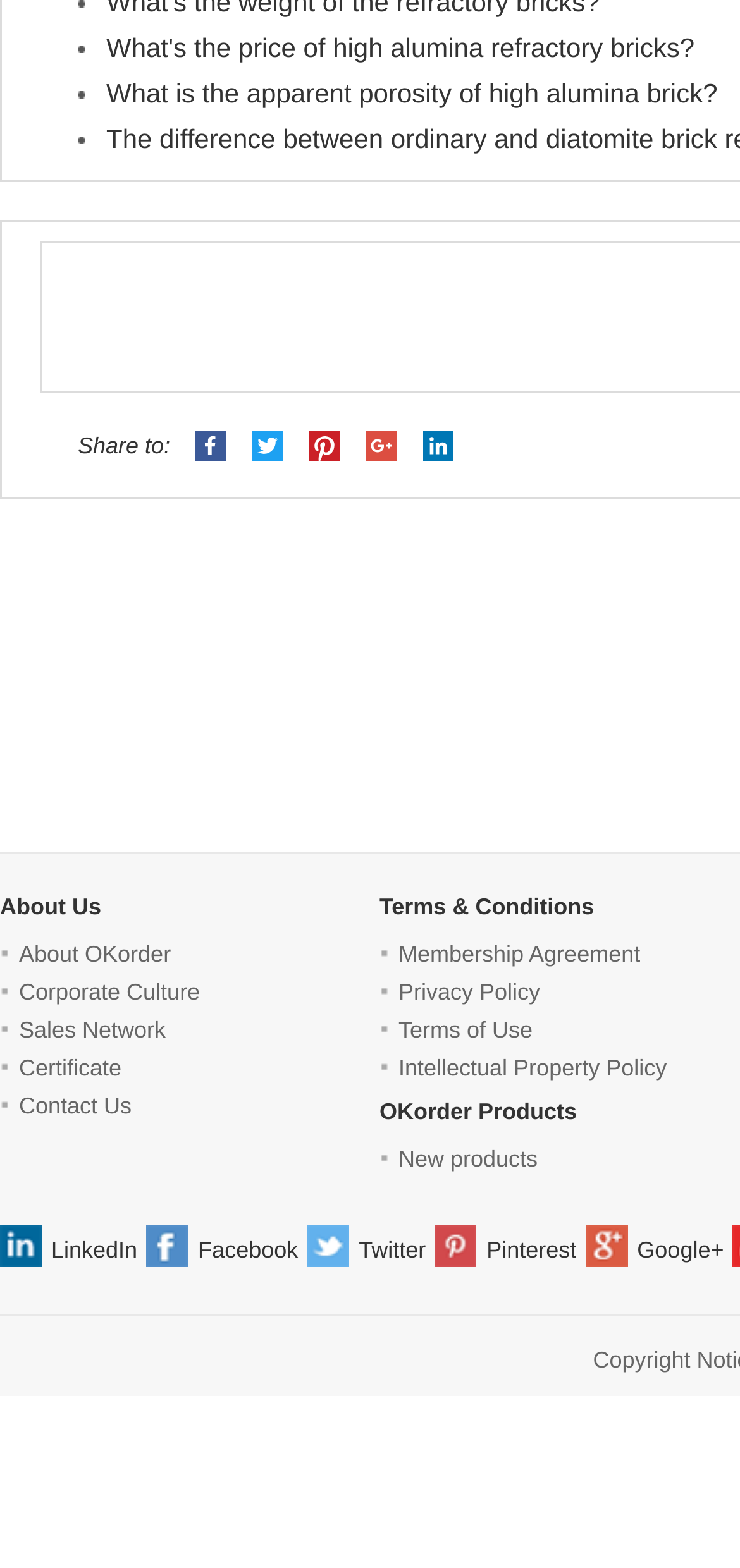Provide a one-word or short-phrase answer to the question:
What are the sections available in the 'About Us' page?

About OKorder, Corporate Culture, Sales Network, Certificate, Contact Us